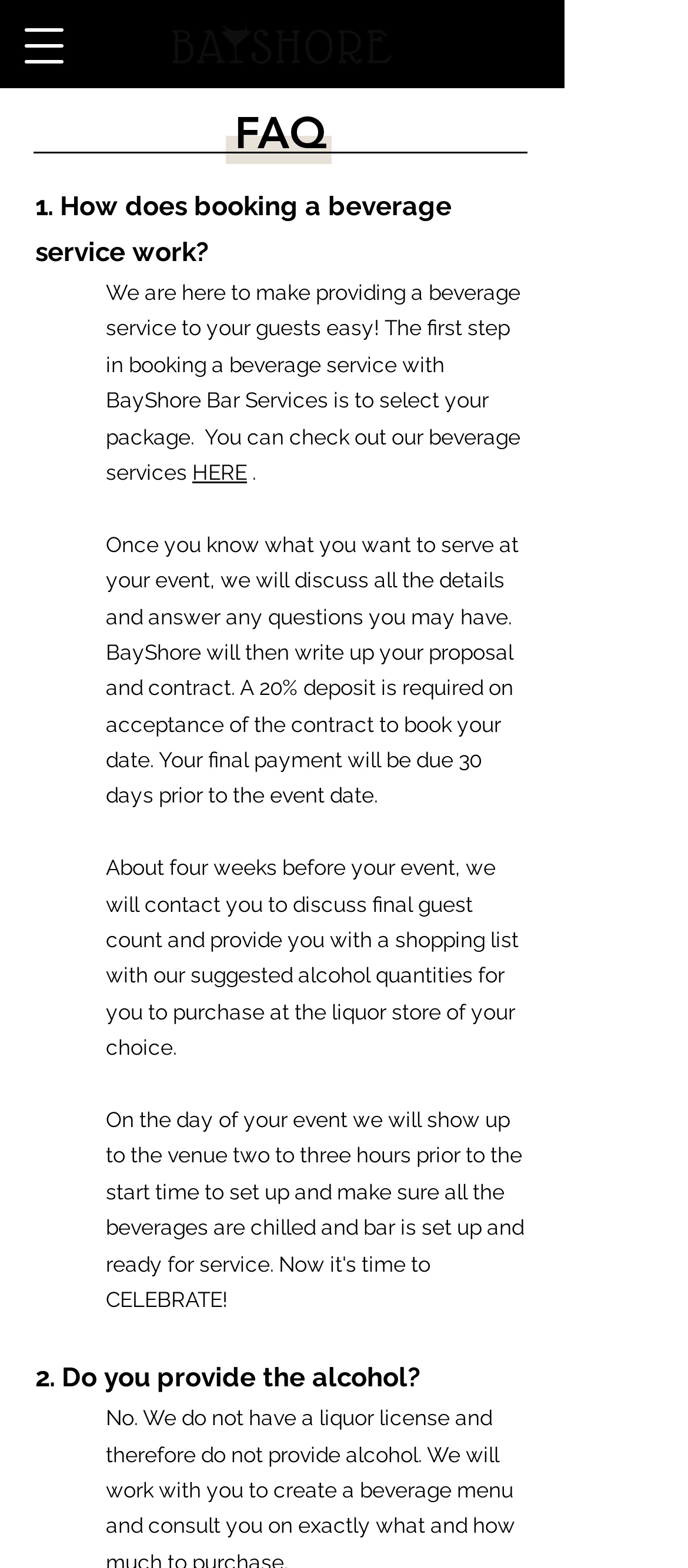Offer a thorough description of the webpage.

The webpage is about BayShore Bar Service, a mobile bar company in Maryland. At the top left, there is a button to open the navigation menu. Next to it, on the top center, is the company's logo, an image of "Web Logo1_edited.png". Below the logo, there is a heading that reads "FAQ". 

The FAQ section is divided into questions and answers. The first question is "1. How does booking a beverage service work?" and it is located at the top center of the page. The answer to this question is a long paragraph that explains the process of booking a beverage service, including selecting a package, discussing details, and making payments. Within this paragraph, there is a link to "HERE" that allows users to check out the beverage services. 

Below the first question, there is another paragraph that provides more information about the booking process, including the requirement of a 20% deposit and the final payment due 30 days prior to the event date. 

Further down, there is another question "2. Do you provide the alcohol?" located at the bottom center of the page. The answer to this question is not provided on this screenshot.